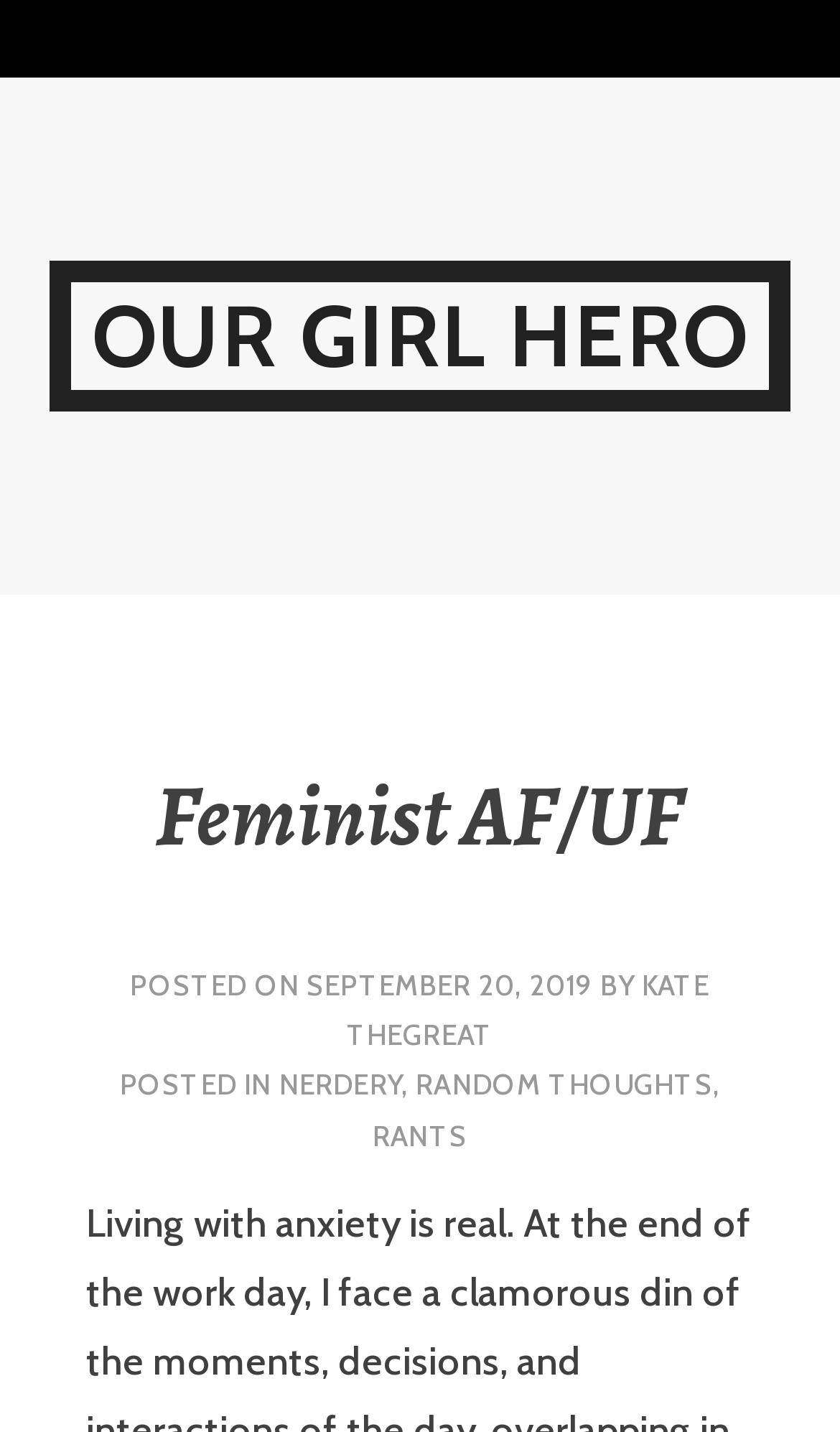Locate and generate the text content of the webpage's heading.

OUR GIRL HERO